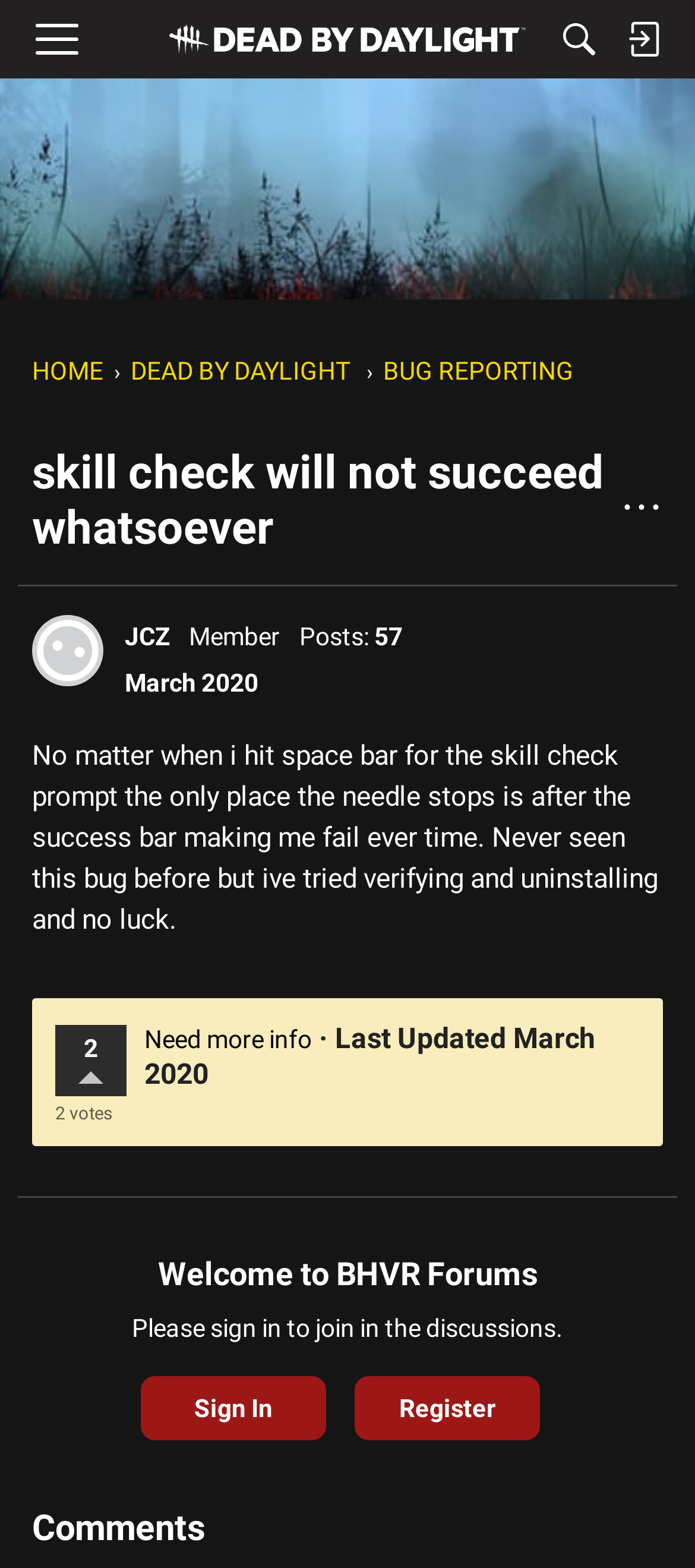How many votes does the discussion have?
Please respond to the question with a detailed and well-explained answer.

I found the answer by looking at the static text element with the text '2 votes' below the 'Vote Up' button.